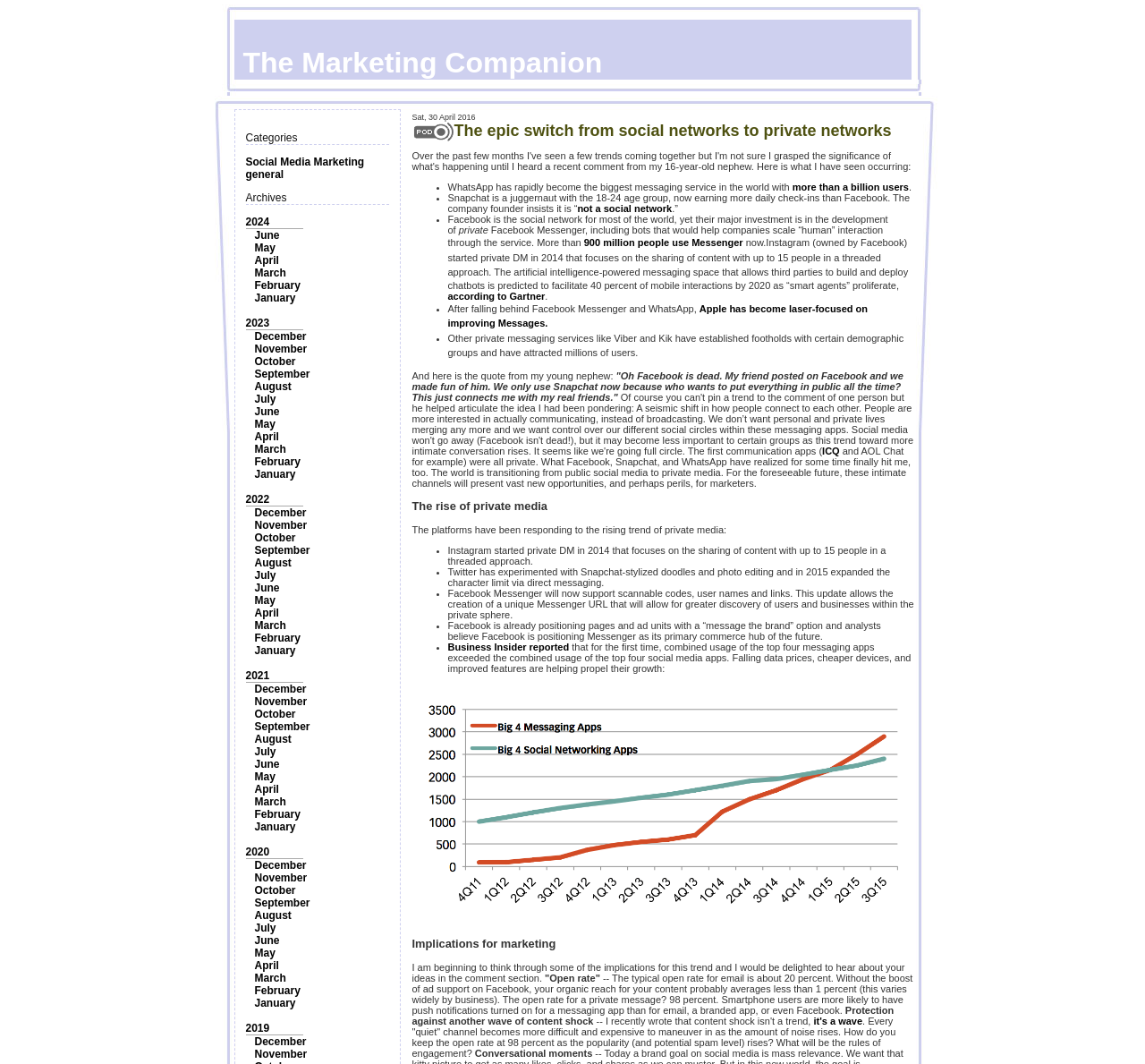Highlight the bounding box coordinates of the element that should be clicked to carry out the following instruction: "Click on the 'Social Media Marketing' category". The coordinates must be given as four float numbers ranging from 0 to 1, i.e., [left, top, right, bottom].

[0.214, 0.146, 0.318, 0.158]